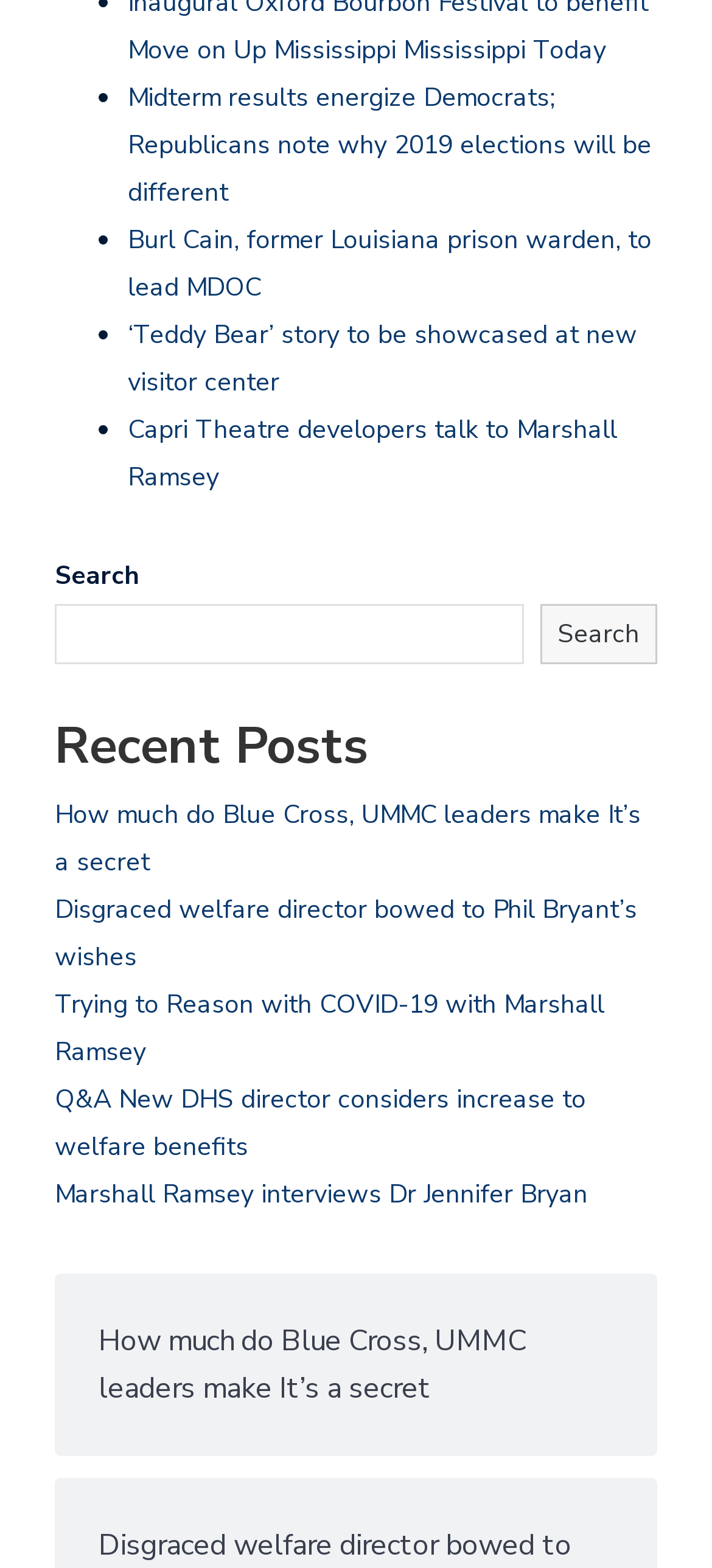Pinpoint the bounding box coordinates for the area that should be clicked to perform the following instruction: "Read 'Capri Theatre developers talk to Marshall Ramsey'".

[0.179, 0.262, 0.867, 0.315]